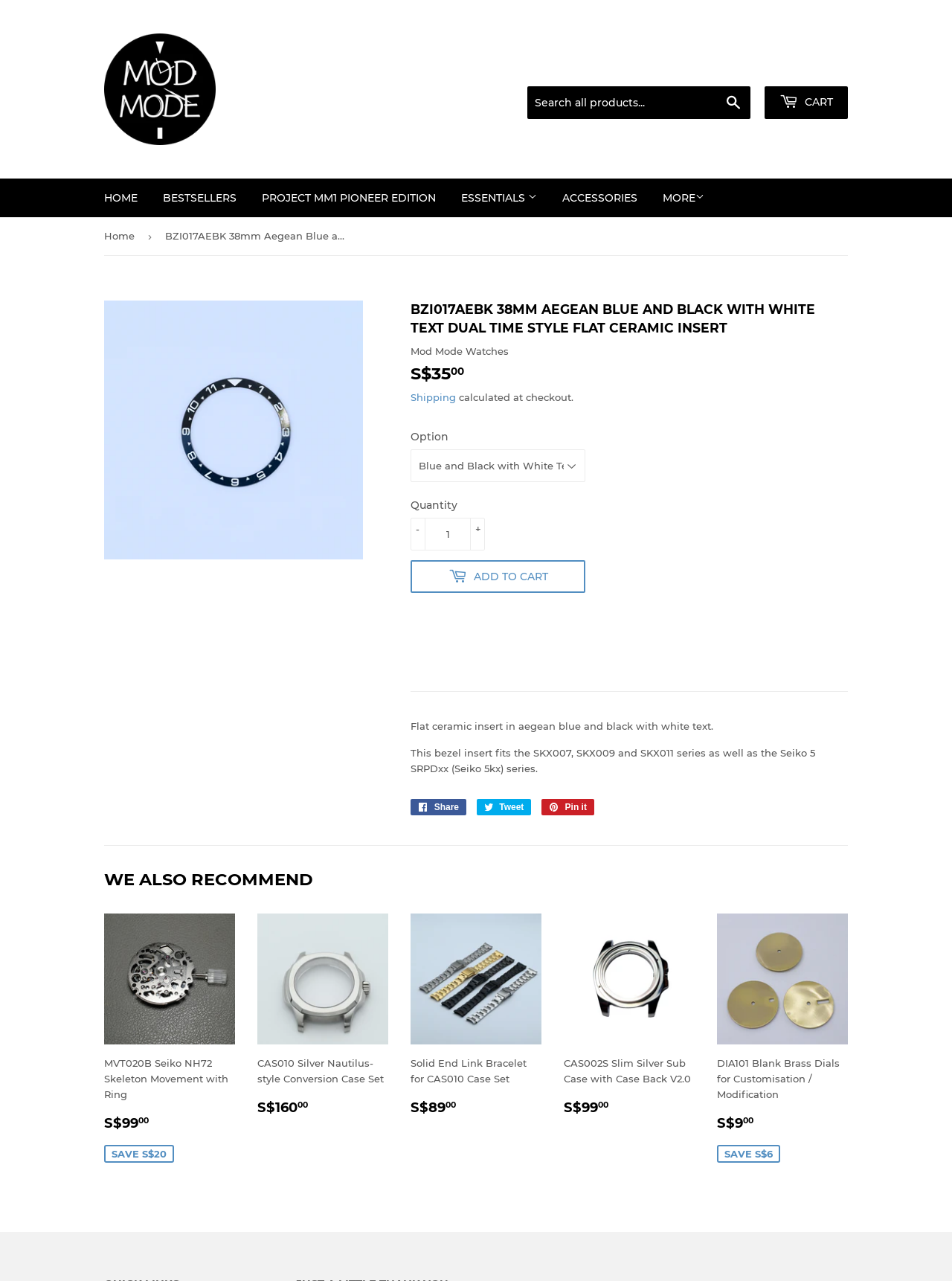Provide the bounding box coordinates of the UI element that matches the description: "Watches".

[0.473, 0.564, 0.678, 0.589]